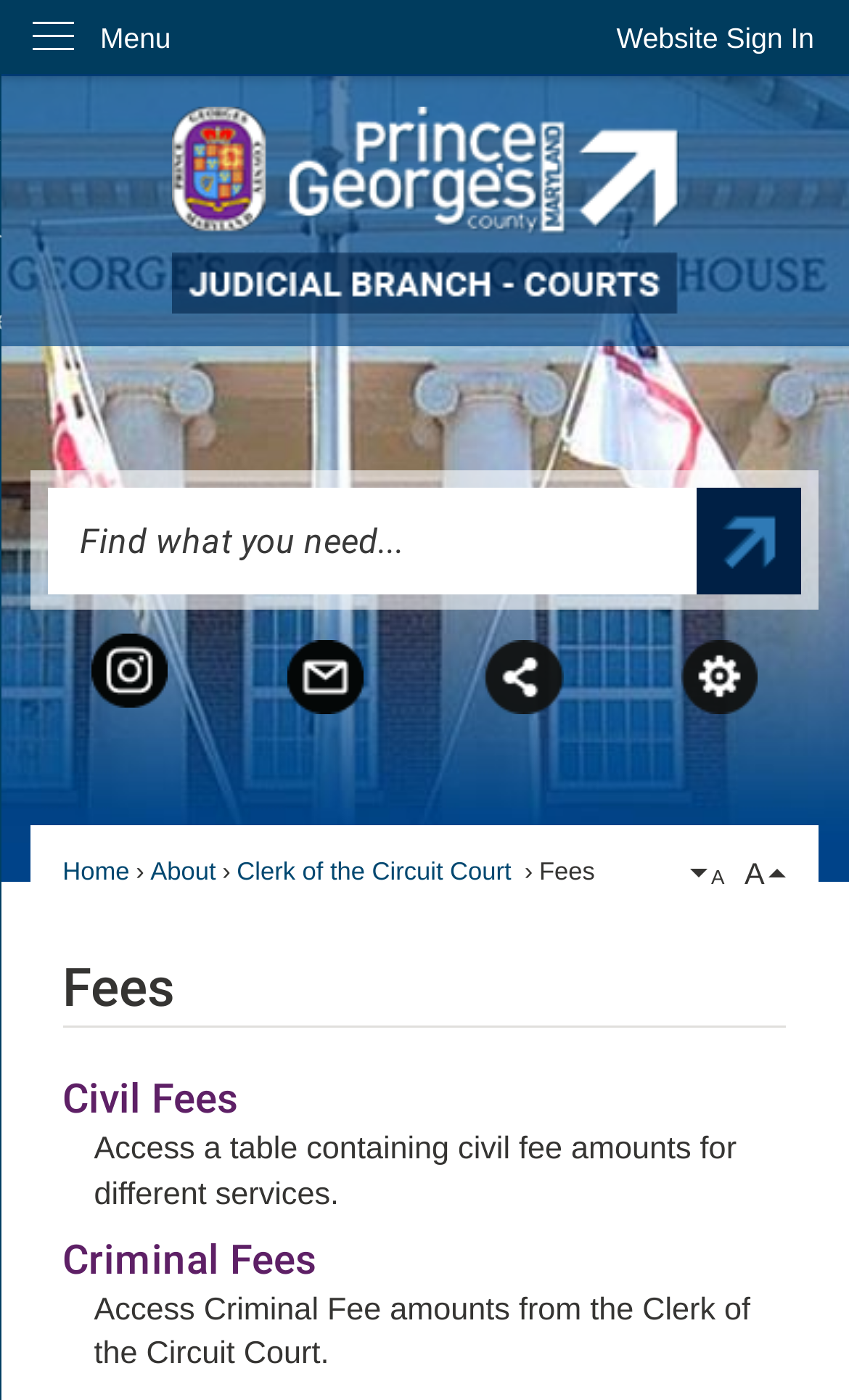Offer a meticulous description of the webpage's structure and content.

This webpage is about fees related to civil, criminal, family, judgment, juvenile, and land records in Prince George's County Judicial, MD. At the top left corner, there is a "Skip to Main Content" link. Next to it, on the top right corner, is a "Website Sign In" button. Below these elements, there is a menu with a "Menu" label.

The main content area is divided into several sections. On the top, there is a "Click to Home" heading with a link and an image. Below it, there is a search region with a search textbox, a "Go to Site Search" button, and an image. 

On the left side, there are several links, including "Home", "About", "Clerk of the Circuit Court", and "Fees". On the right side, there are social media links, including "instagram" and "Envelope Icon", as well as "Share" and "Site Tools" buttons with dropdown menus.

The main content of the webpage is about fees, with headings for "Fees", "Civil Fees", and "Criminal Fees". Under each heading, there are links to access tables or pages containing fee amounts for different services. There are also two "A" links at the bottom right corner of the page.